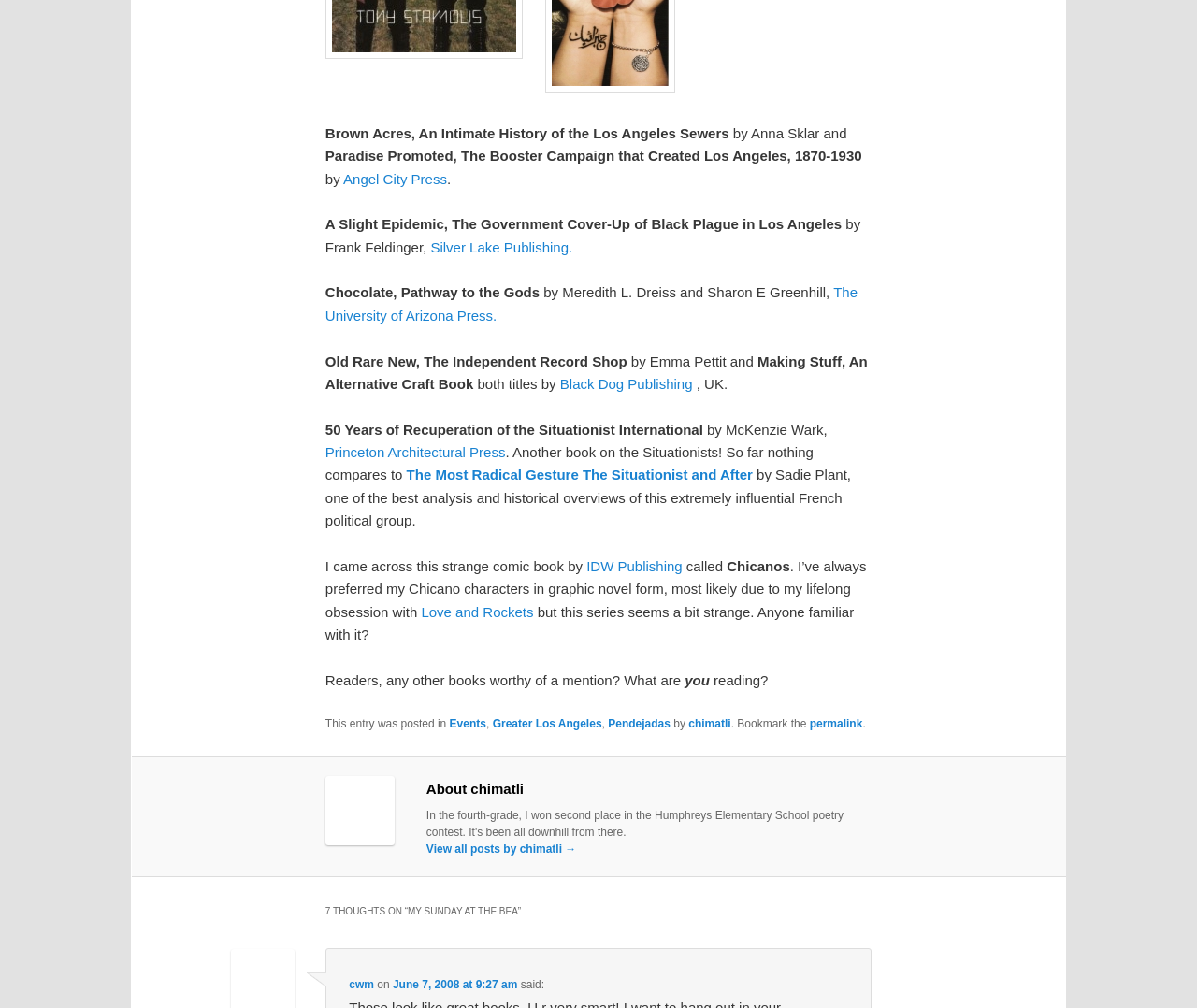What is the title of the first book mentioned?
Please use the visual content to give a single word or phrase answer.

Brown Acres, An Intimate History of the Los Angeles Sewers